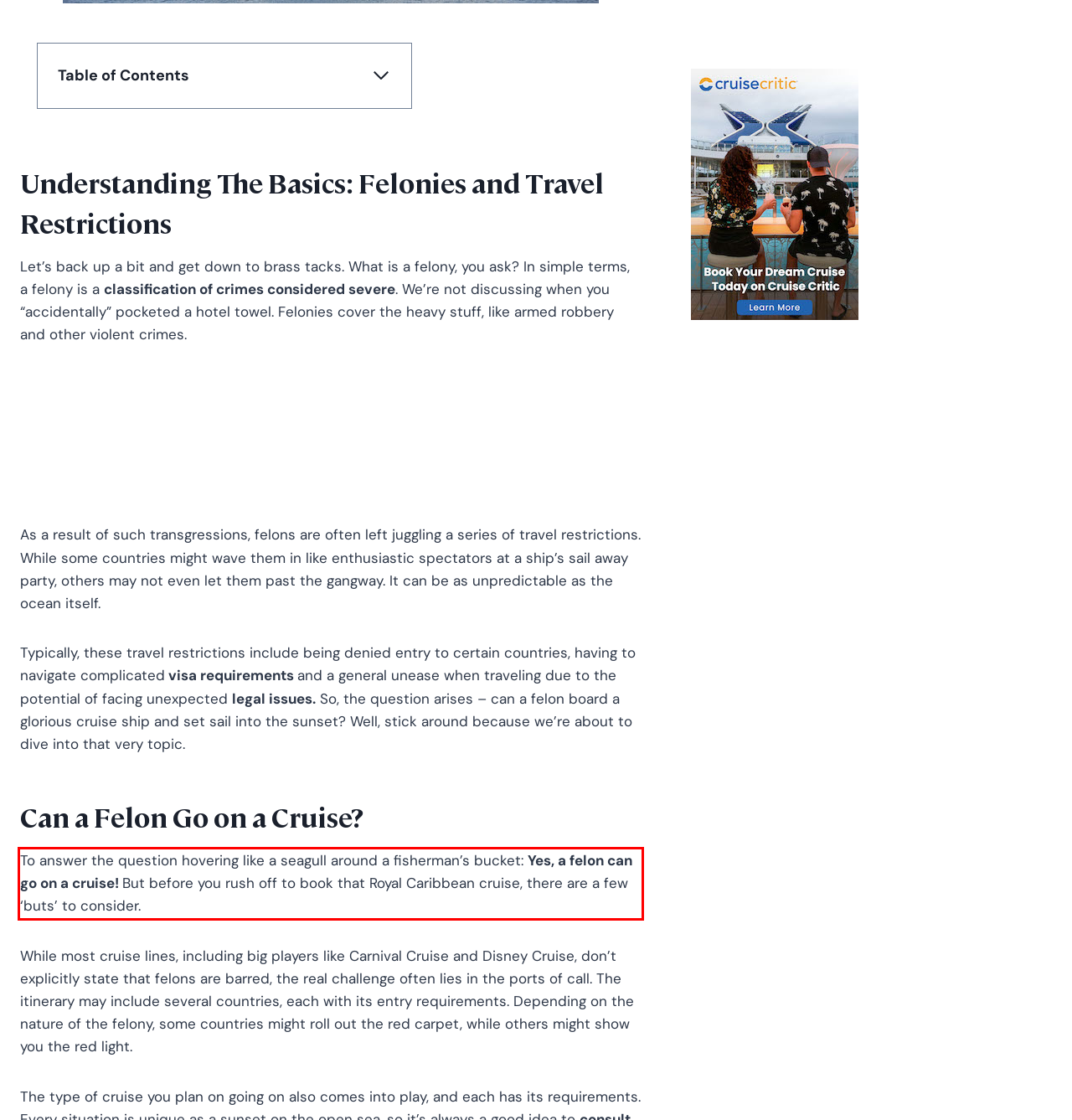Using OCR, extract the text content found within the red bounding box in the given webpage screenshot.

To answer the question hovering like a seagull around a fisherman’s bucket: Yes, a felon can go on a cruise! But before you rush off to book that Royal Caribbean cruise, there are a few ‘buts’ to consider.